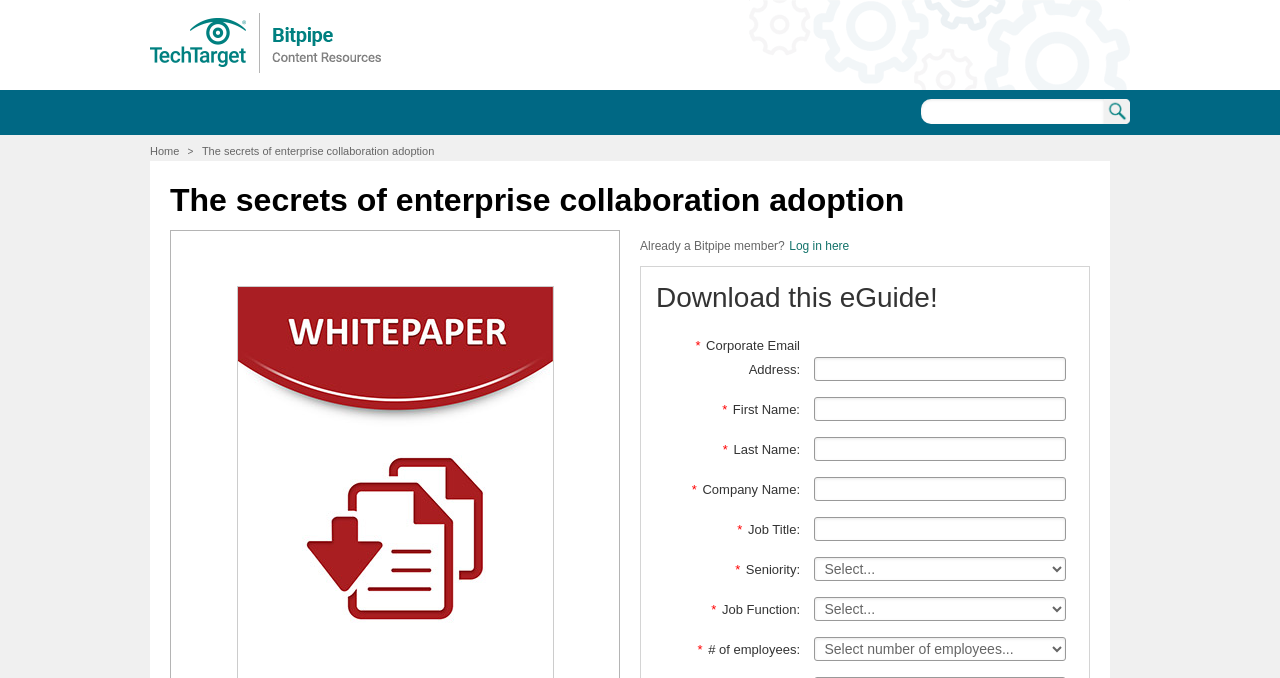Pinpoint the bounding box coordinates of the clickable element to carry out the following instruction: "Download this eGuide!."

[0.512, 0.416, 0.839, 0.463]